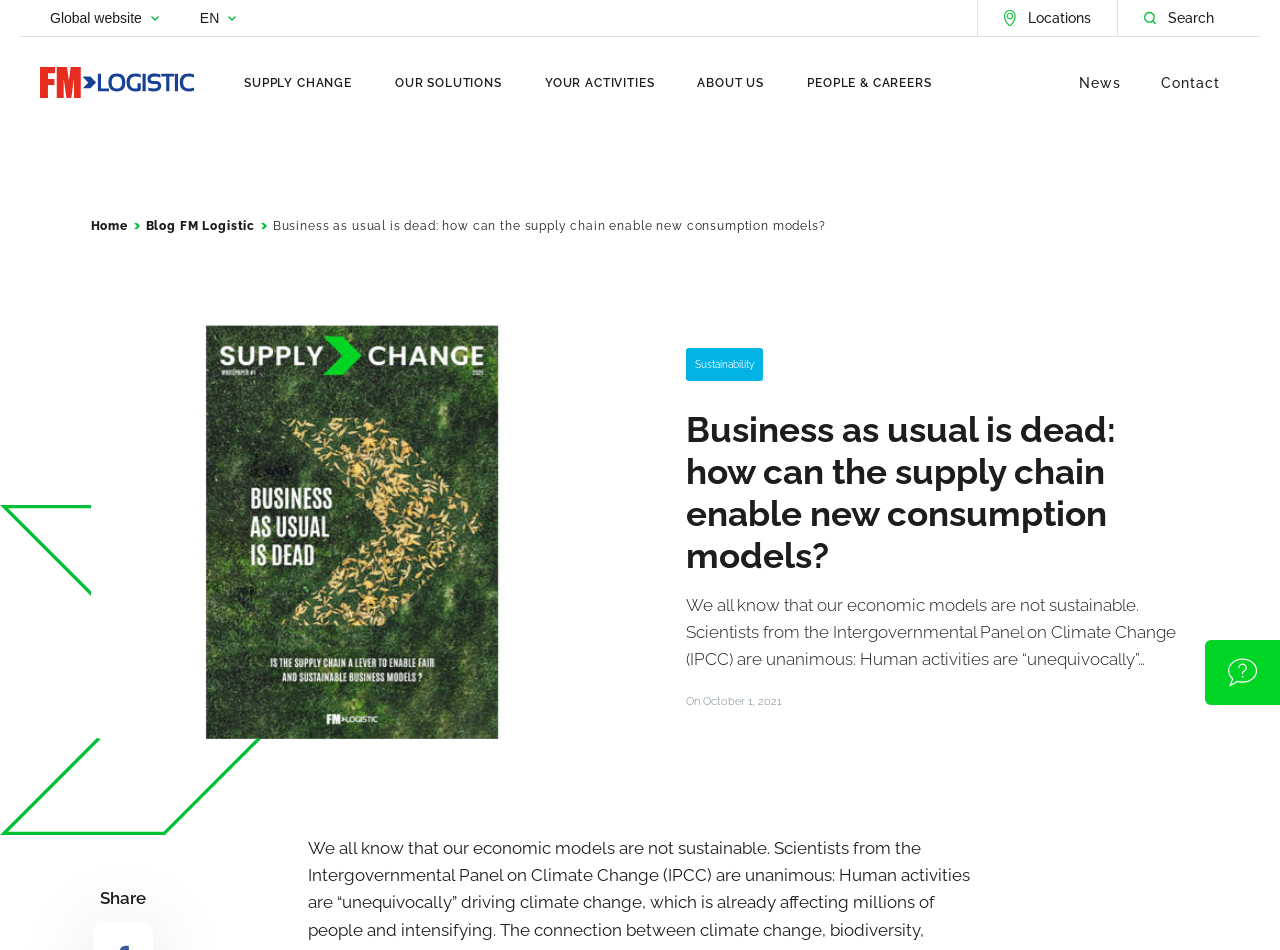Analyze the image and provide a detailed answer to the question: What is the date mentioned in the article?

I found the date mentioned in the article by reading the StaticText element with the text 'On October 1, 2021' which is located in the middle of the webpage, indicating that the article is referring to an event or publication on this specific date.